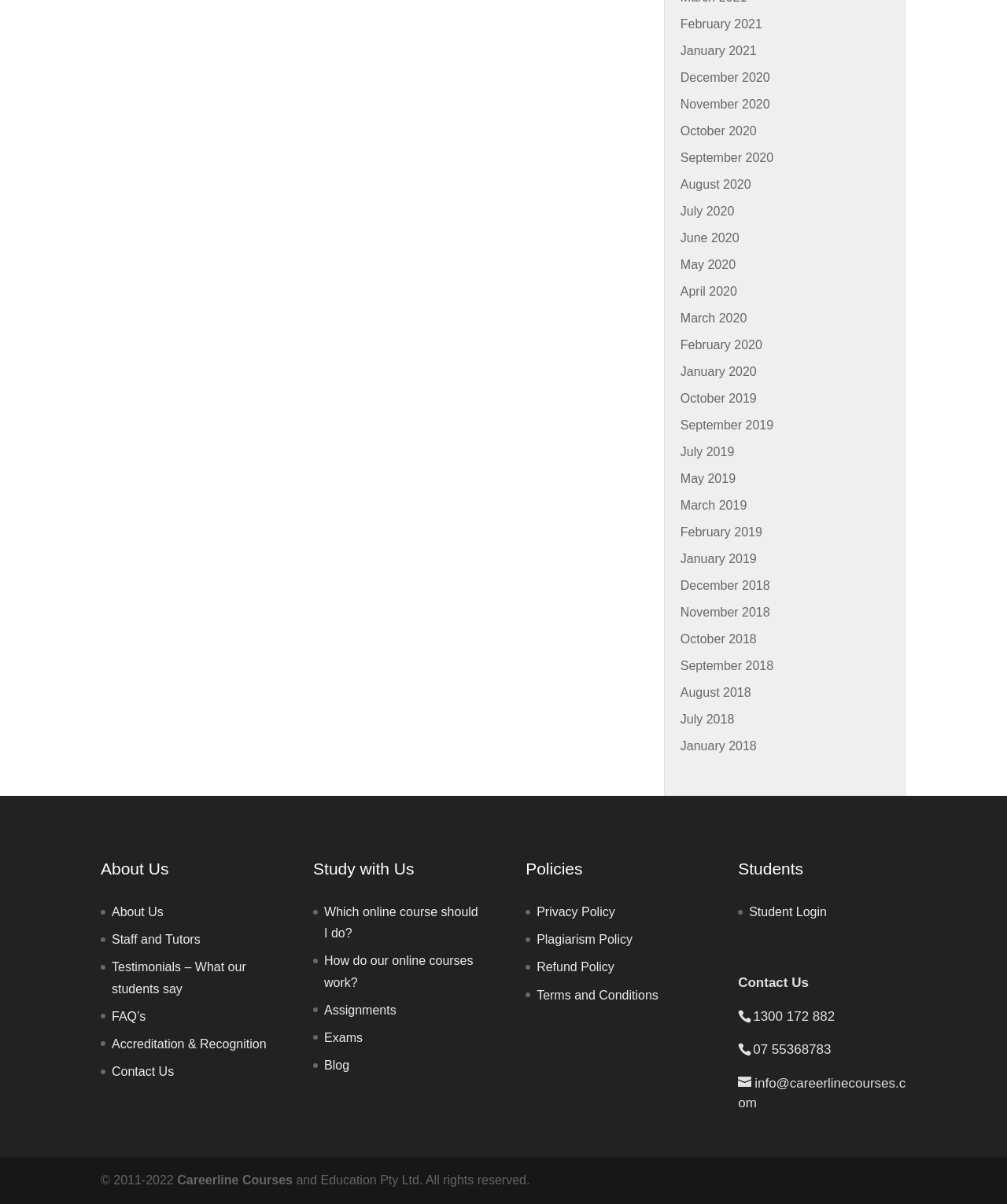Carefully examine the image and provide an in-depth answer to the question: What is the phone number listed on the webpage?

The phone number 1300 172 882 is listed on the webpage, along with another phone number and an email address, suggesting that these are the contact details for the organization.